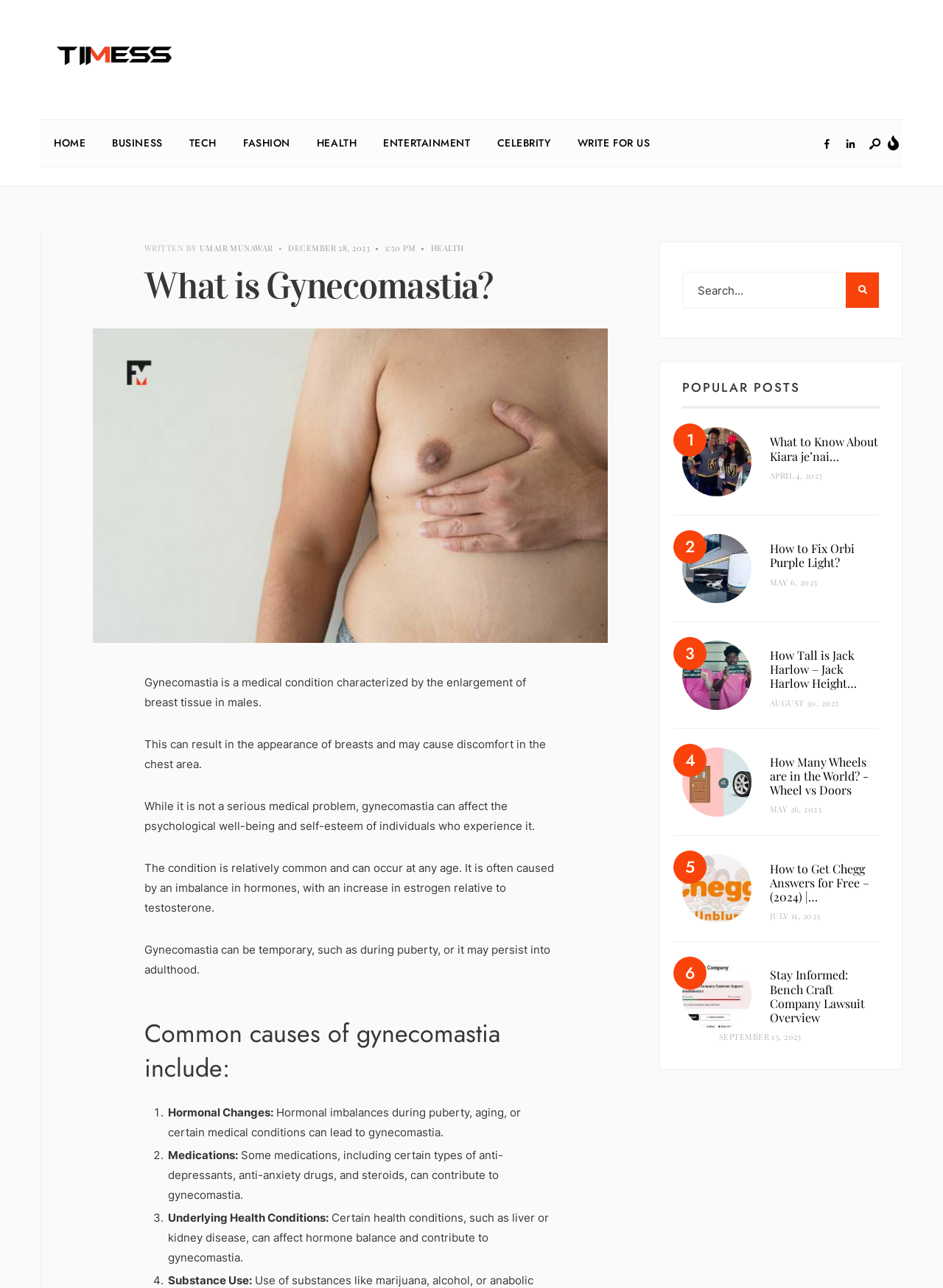Create a full and detailed caption for the entire webpage.

The webpage is about a medical condition called Gynecomastia, which is characterized by the enlargement of breast tissue in males. At the top of the page, there is a navigation menu with links to different categories such as HOME, BUSINESS, TECH, FASHION, HEALTH, ENTERTAINMENT, and CELEBRITY. There are also social media links and a search bar.

Below the navigation menu, there is an article about Gynecomastia, which includes a heading, an image, and several paragraphs of text. The article explains that Gynecomastia is a medical condition that can affect the psychological well-being and self-esteem of individuals who experience it. It also discusses the common causes of Gynecomastia, including hormonal changes, medications, underlying health conditions, and substance use.

On the right side of the page, there is a section titled "POPULAR POSTS" that lists several articles with images and summaries. The articles appear to be related to various topics, including celebrity news, technology, and health.

At the bottom of the page, there is a section with links to other articles, including "Henry Ruggs Girlfriend", "What to Know About Kiara je’nai", "How to Fix Orbi Purple Light", and others. Each article has a summary and an image.

Overall, the webpage appears to be a health and wellness website that provides information on various medical conditions, including Gynecomastia, as well as news and articles on other topics.